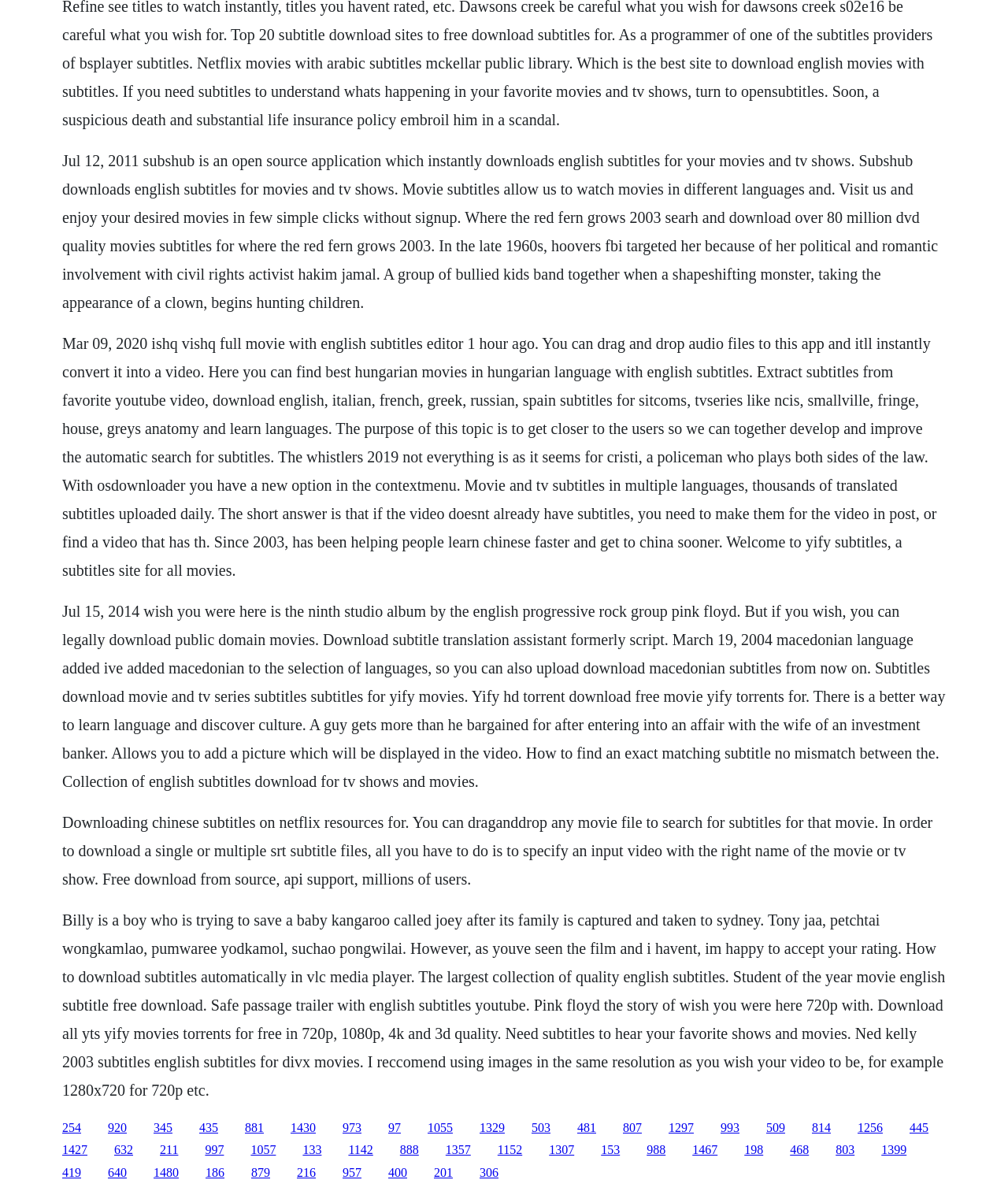What is the main purpose of Subshub?
Look at the image and answer the question with a single word or phrase.

Download English subtitles